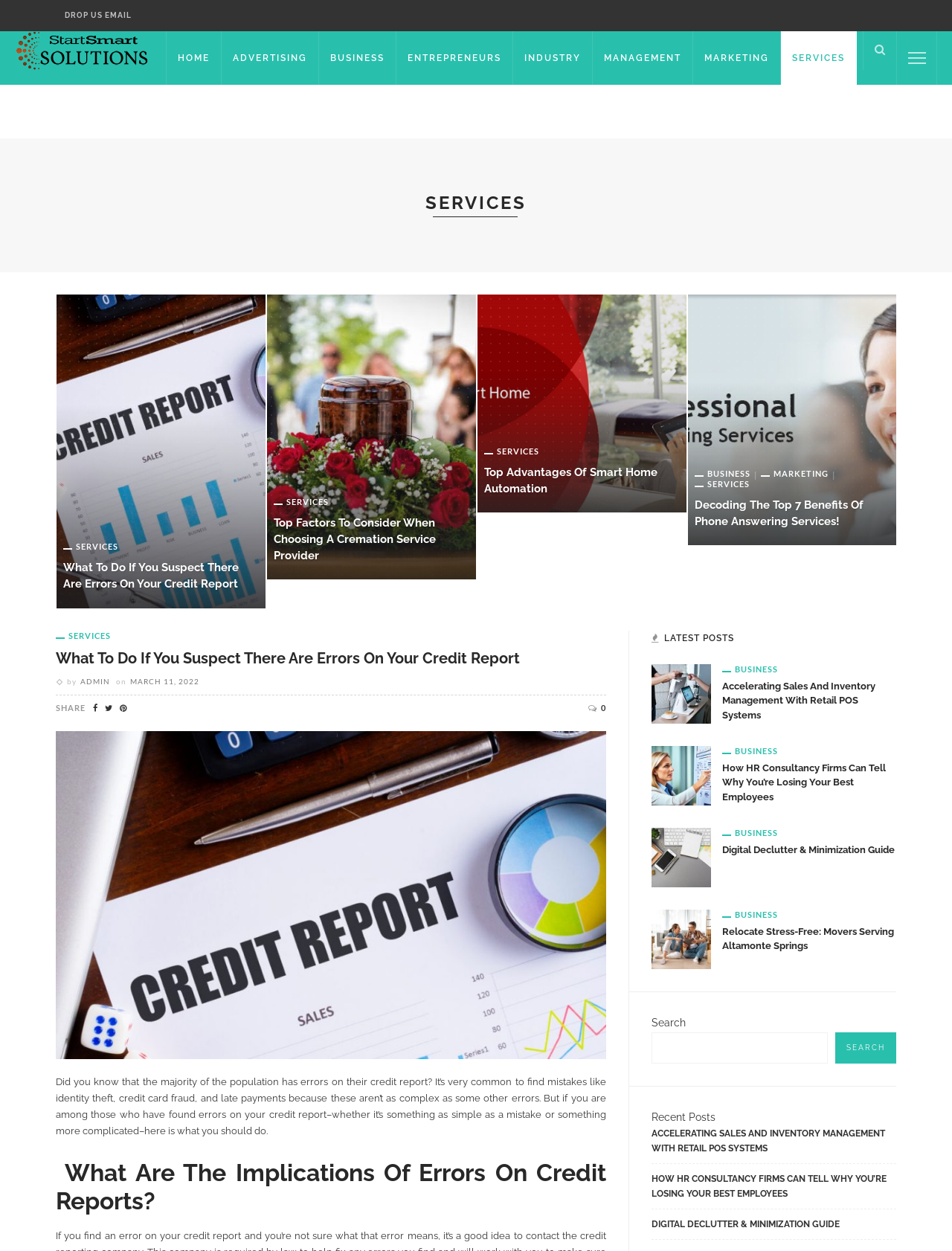How many options are available in the services dropdown menu?
Craft a detailed and extensive response to the question.

By examining the webpage, I can see that there are seven options available in the services dropdown menu, which are 'HOME', 'ADVERTISING', 'BUSINESS', 'ENTREPRENEURS', 'INDUSTRY', 'MANAGEMENT', and 'MARKETING'.